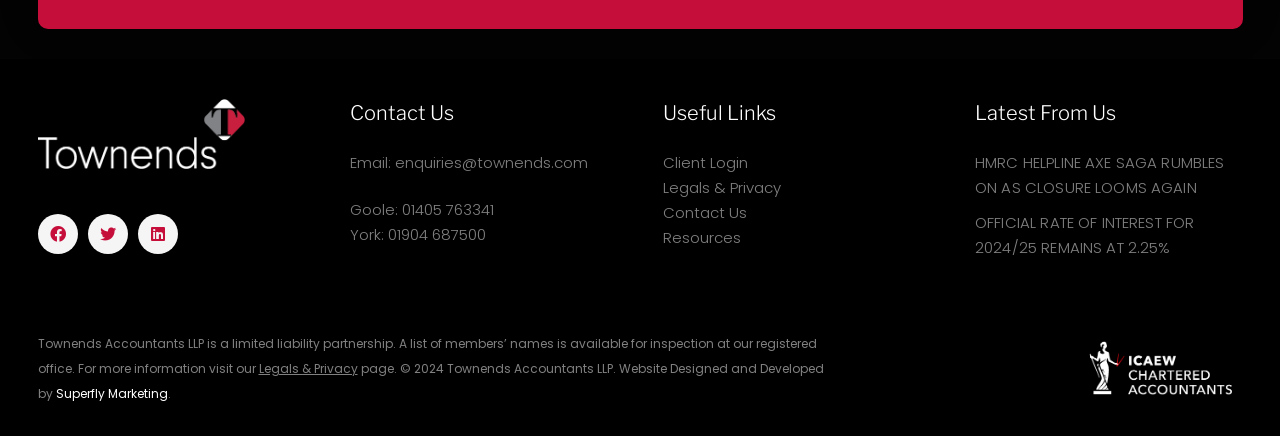Please predict the bounding box coordinates (top-left x, top-left y, bottom-right x, bottom-right y) for the UI element in the screenshot that fits the description: aria-label="Link"

[0.843, 0.757, 0.971, 0.931]